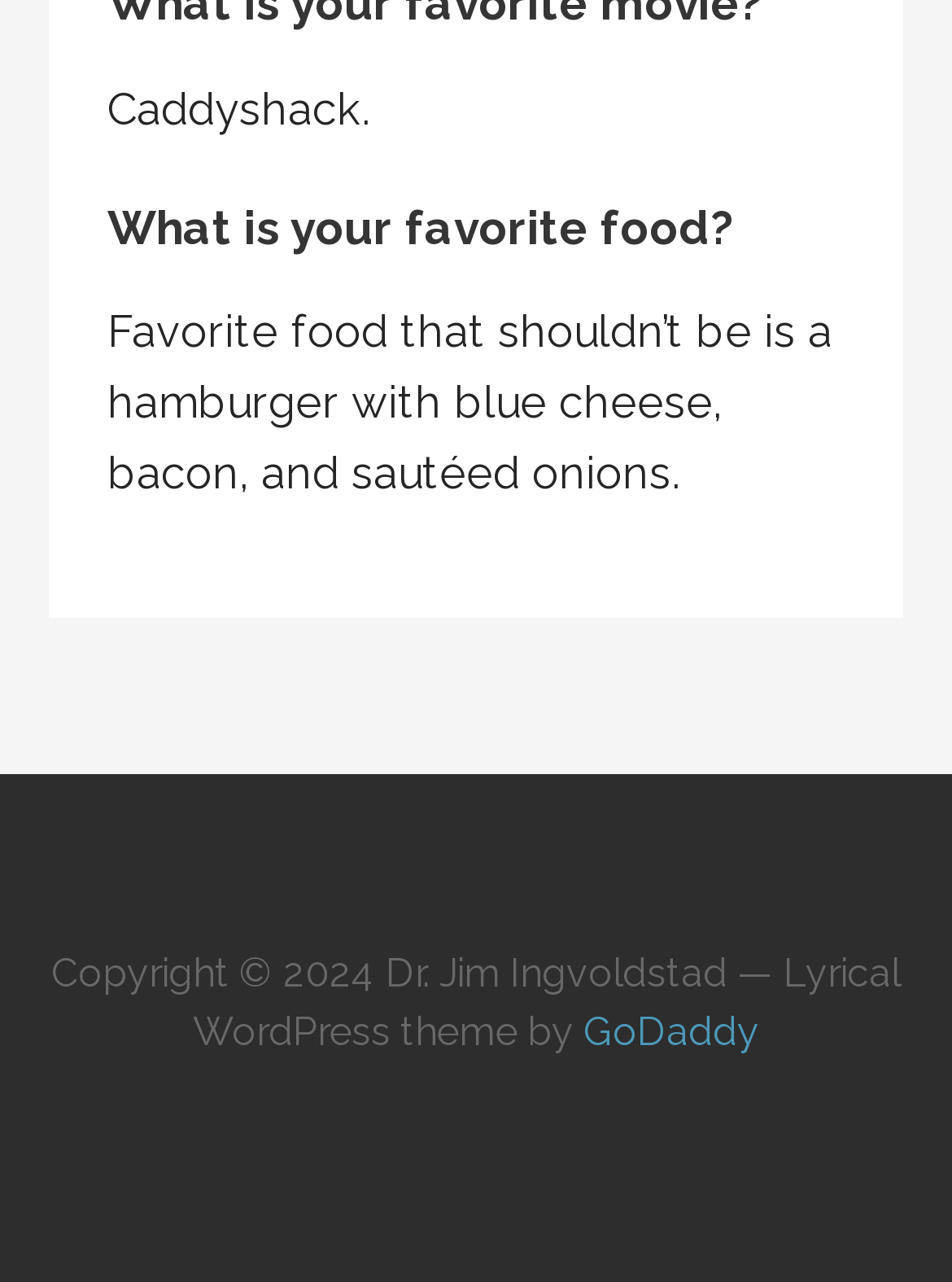Predict the bounding box of the UI element that fits this description: "GoDaddy".

[0.613, 0.786, 0.797, 0.822]